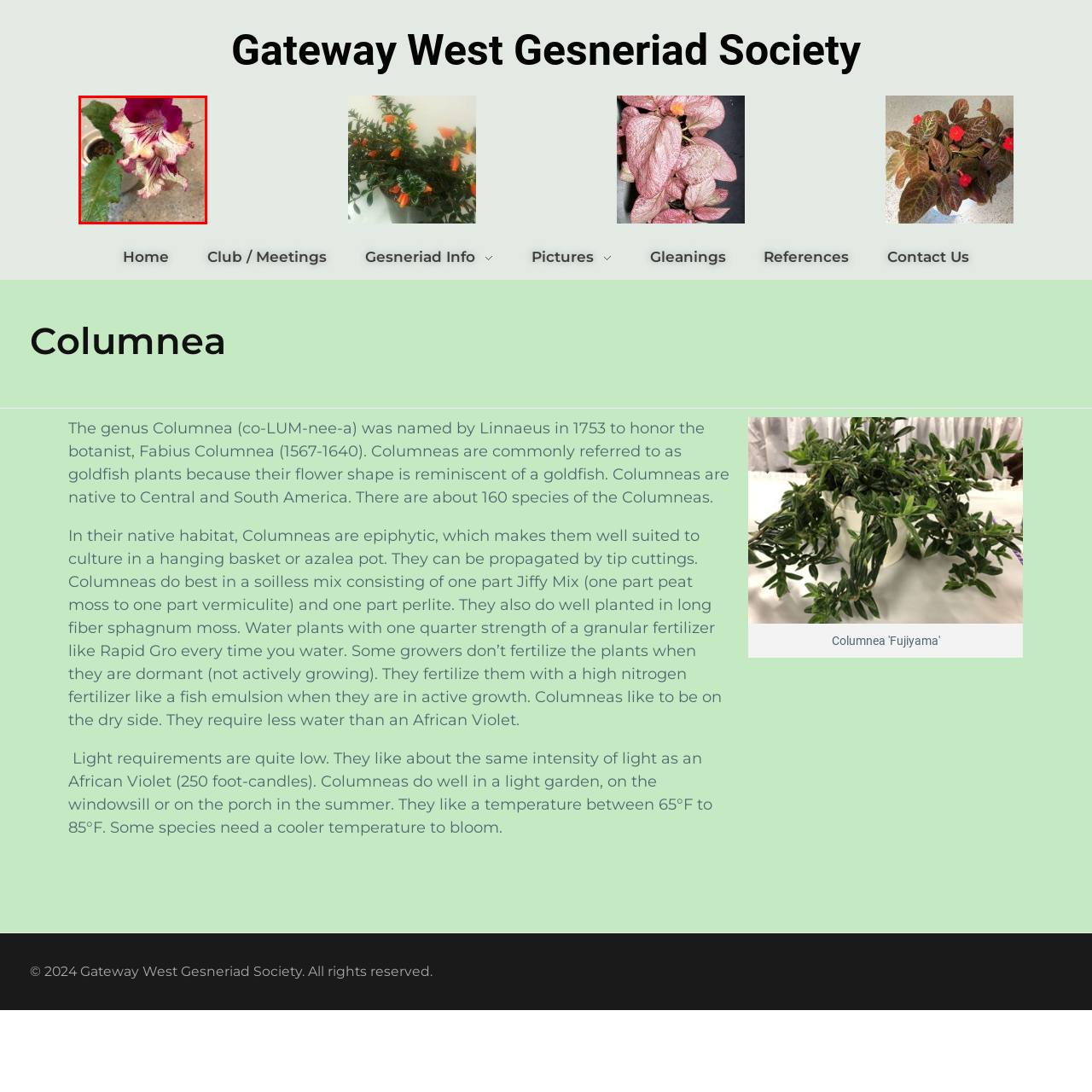Identify the subject within the red bounding box and respond to the following question in a single word or phrase:
What color are the dark highlights on the flower?

Magenta